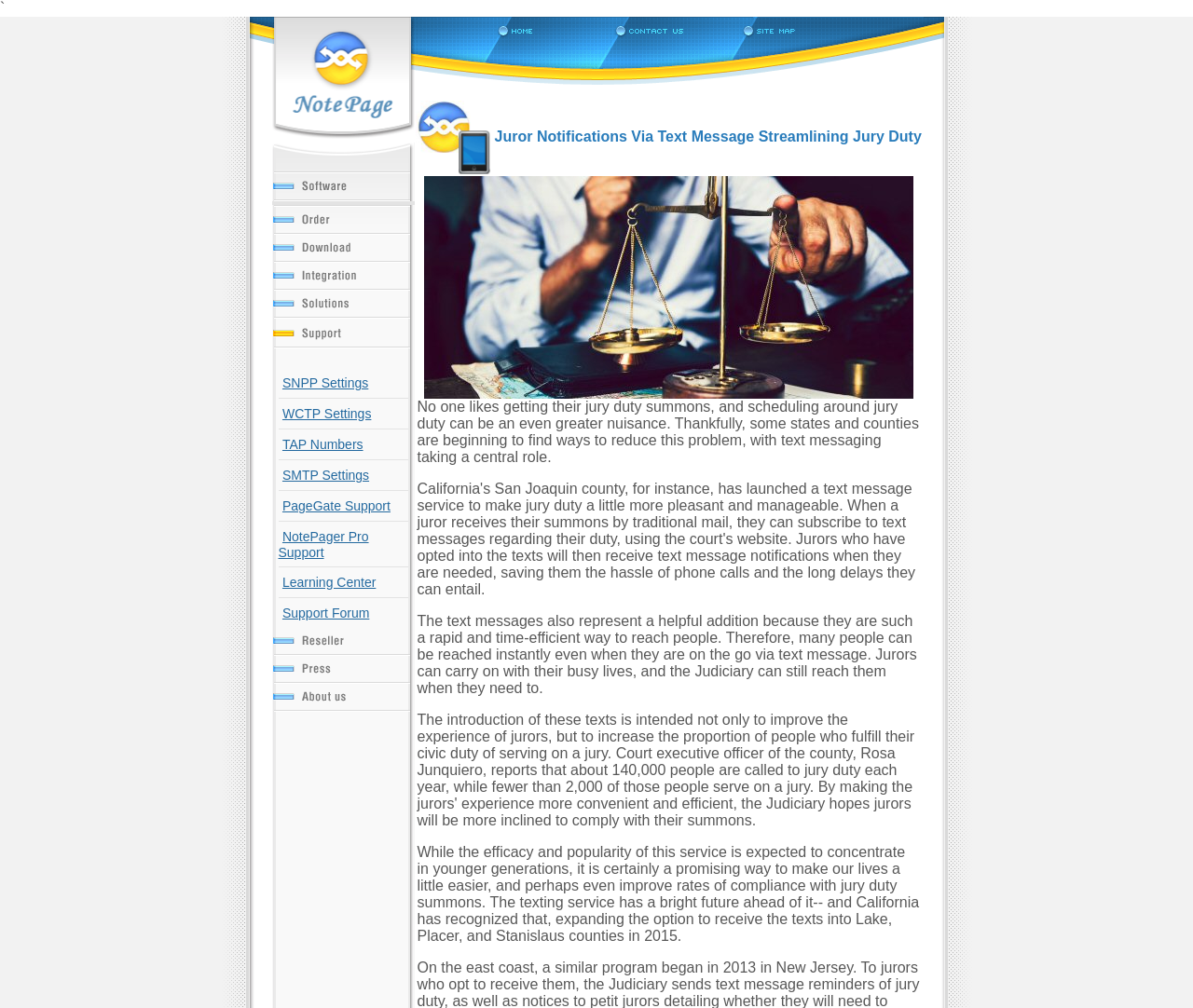Analyze the image and answer the question with as much detail as possible: 
What is the logo of the website?

The logo of the website is located at the top left corner of the webpage, and it is an image with the text 'NotePage Logo'.